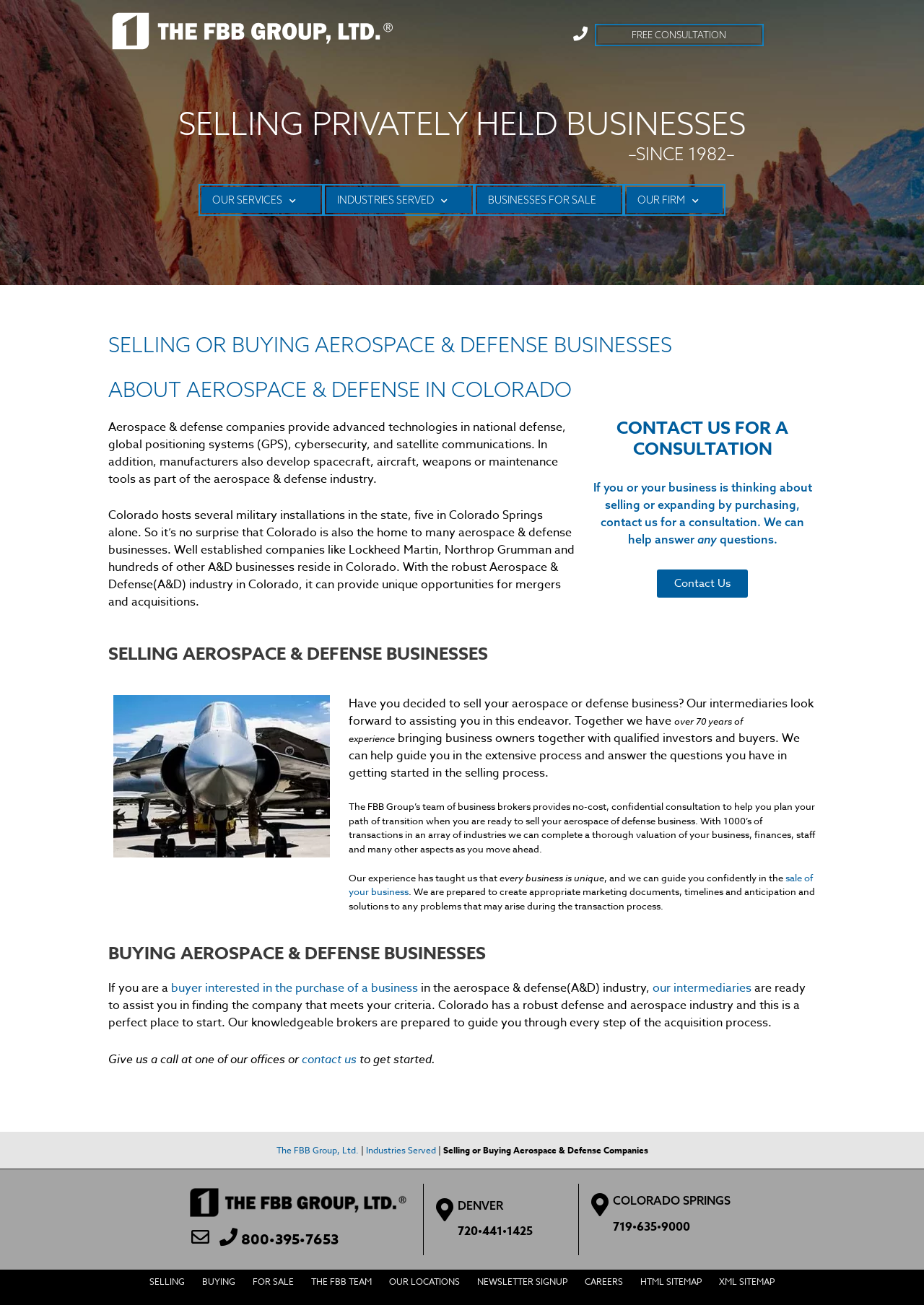Please specify the bounding box coordinates of the element that should be clicked to execute the given instruction: 'Click on LOCAL LEADERS'. Ensure the coordinates are four float numbers between 0 and 1, expressed as [left, top, right, bottom].

None